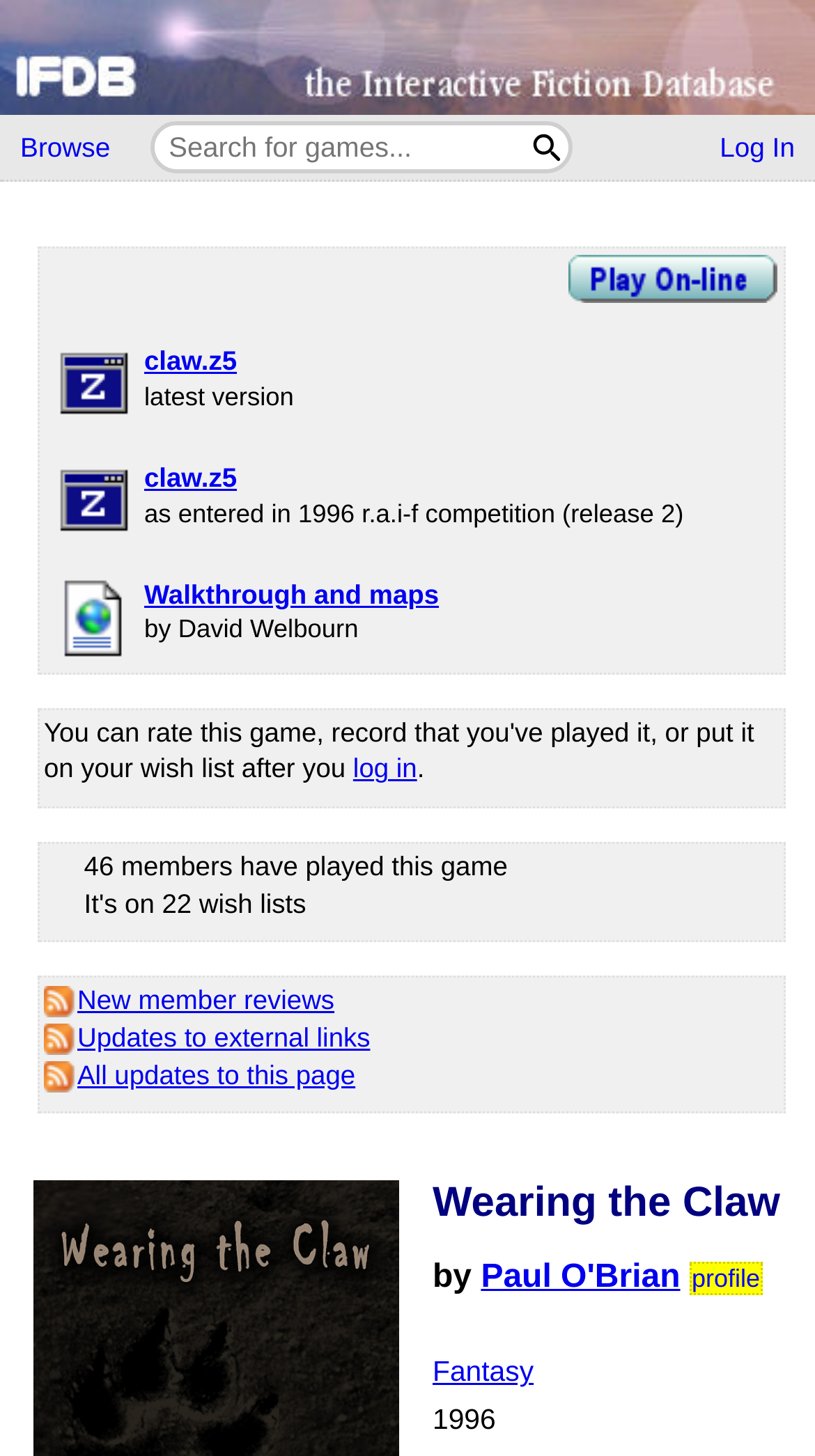Identify and provide the title of the webpage.

Wearing the Claw